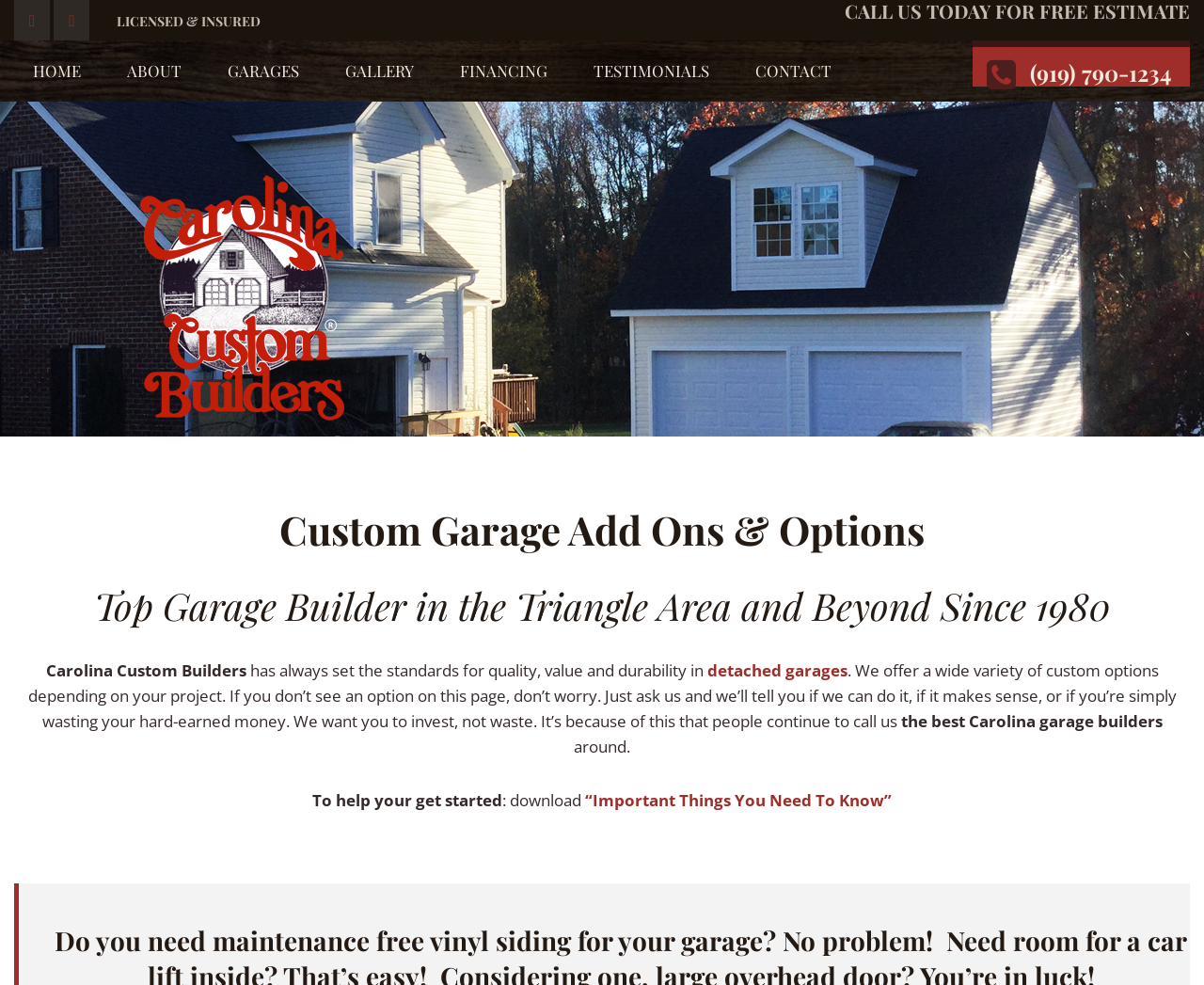Provide your answer in a single word or phrase: 
What is the company's name?

Carolina Custom Builders